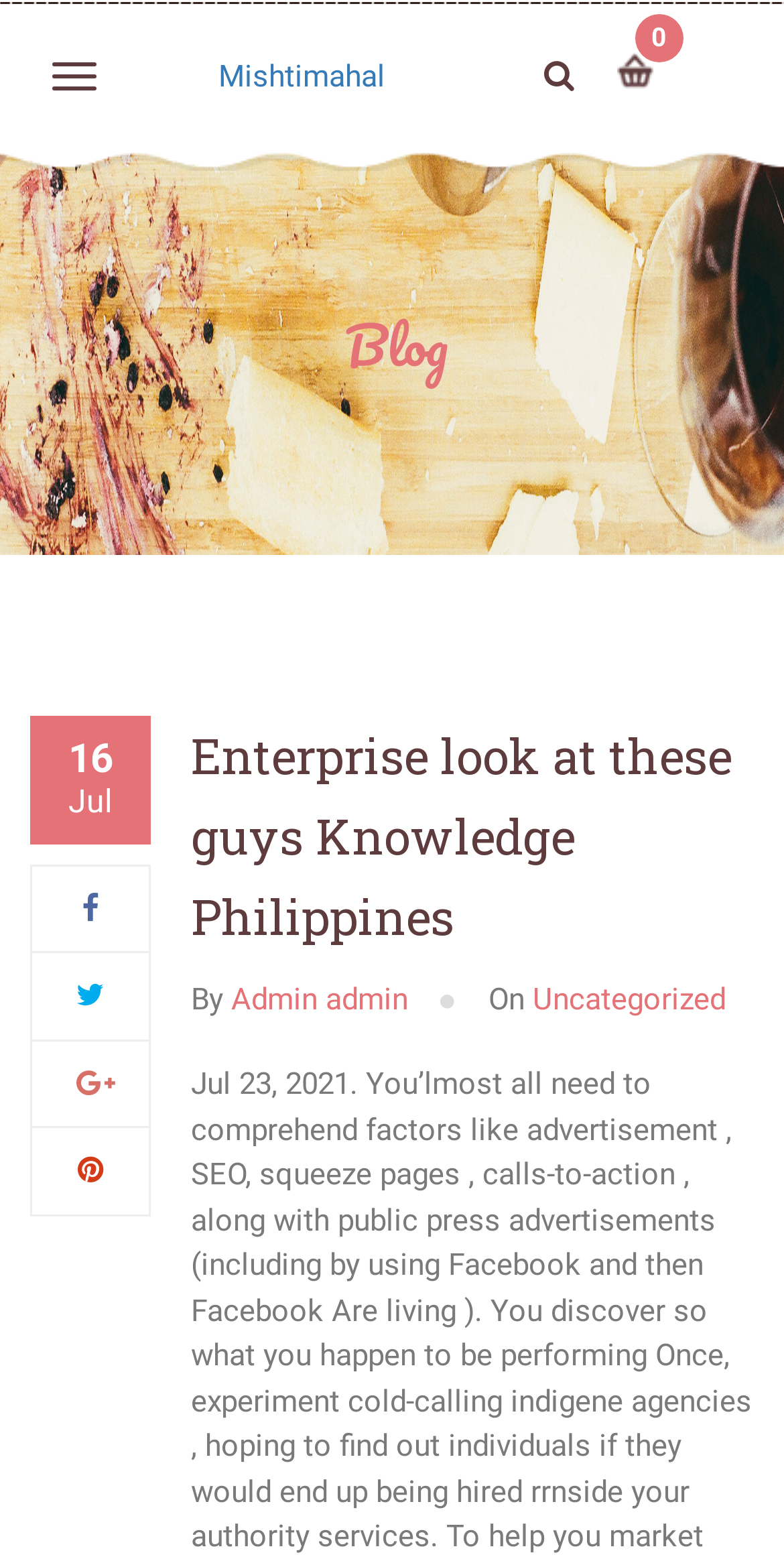Carefully observe the image and respond to the question with a detailed answer:
What is the date of the blog post?

I found the date of the blog post by reading the text 'Jul 23, 2021' located at the top of the blog post section, which is a common location for date information.